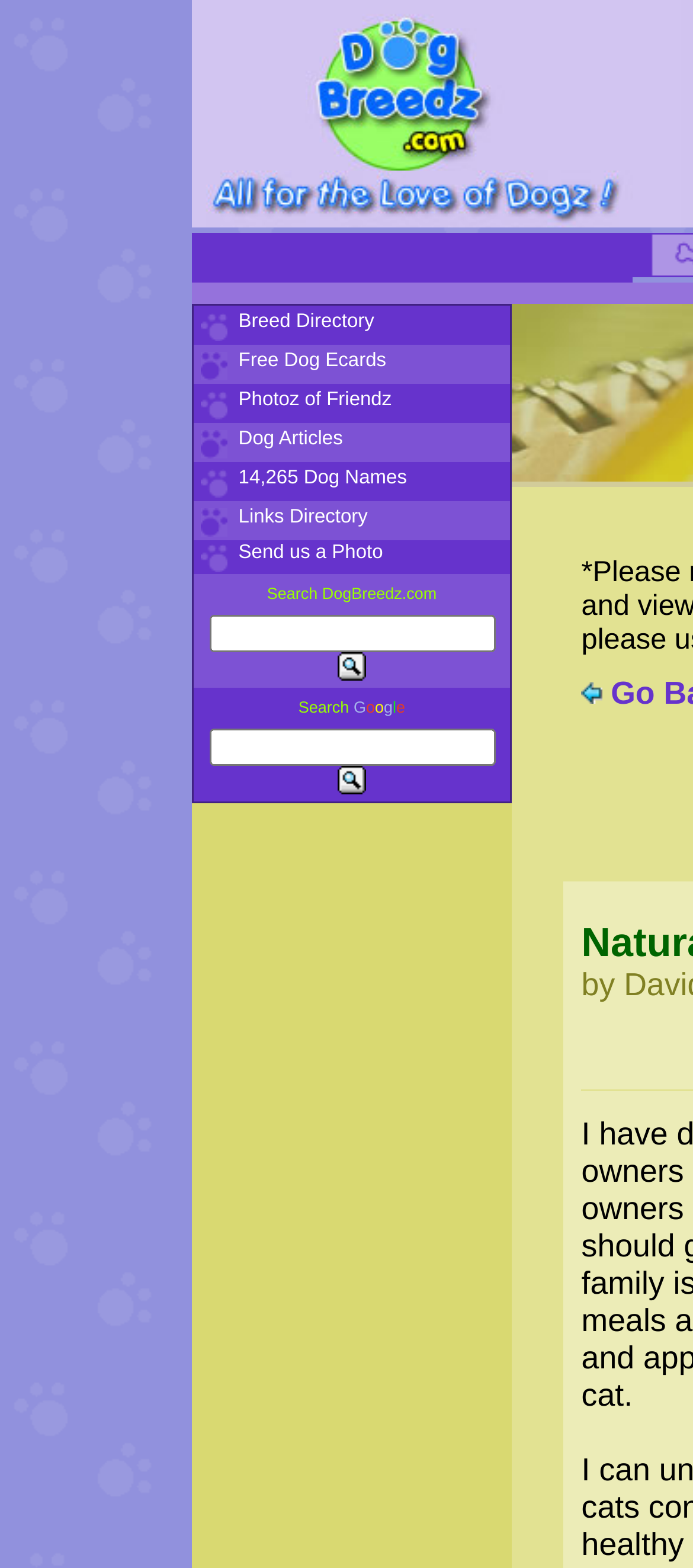Locate the bounding box coordinates of the element you need to click to accomplish the task described by this instruction: "Search Google".

[0.301, 0.465, 0.714, 0.488]